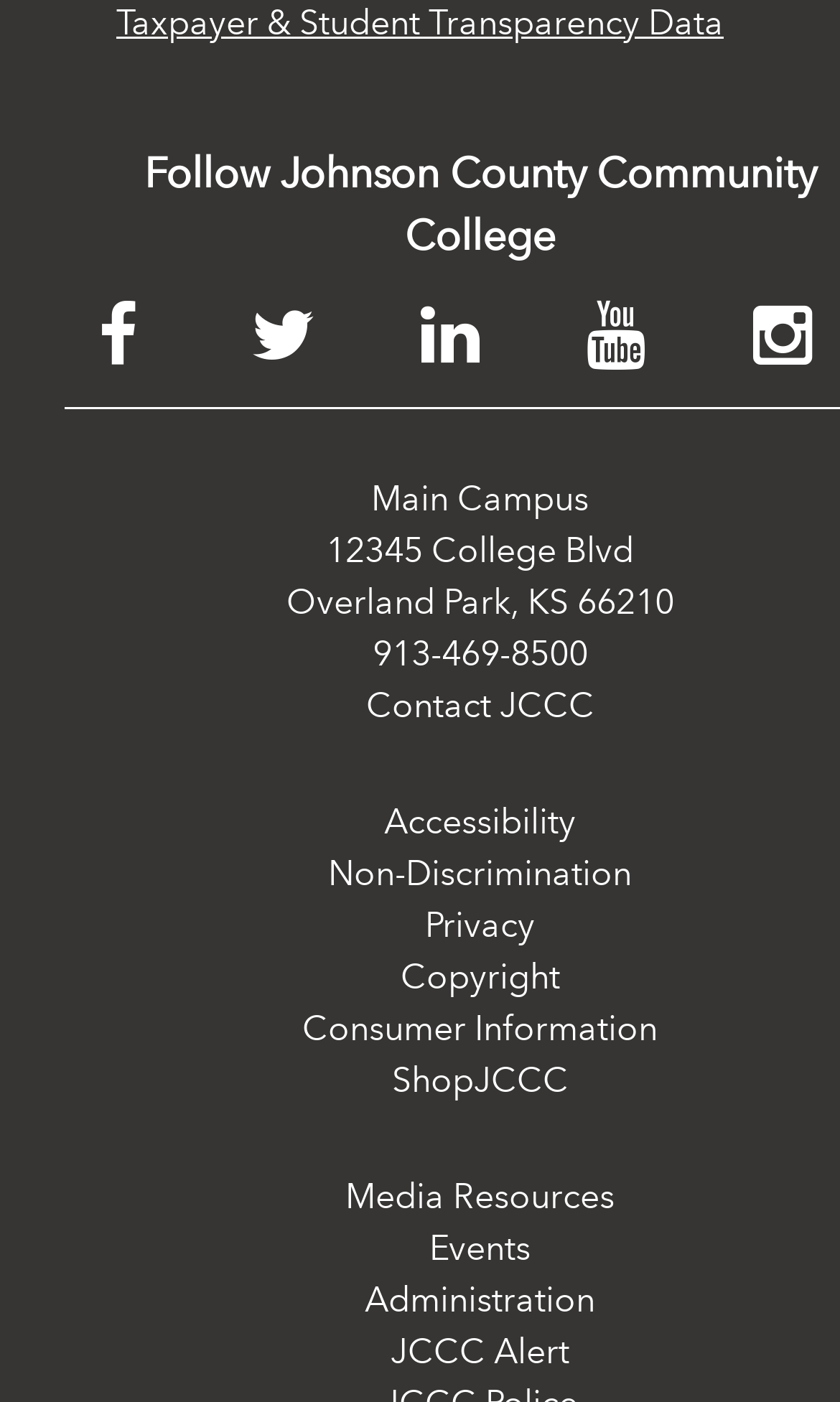Provide your answer to the question using just one word or phrase: What is the address of the college?

12345 College Blvd, Overland Park, KS 66210